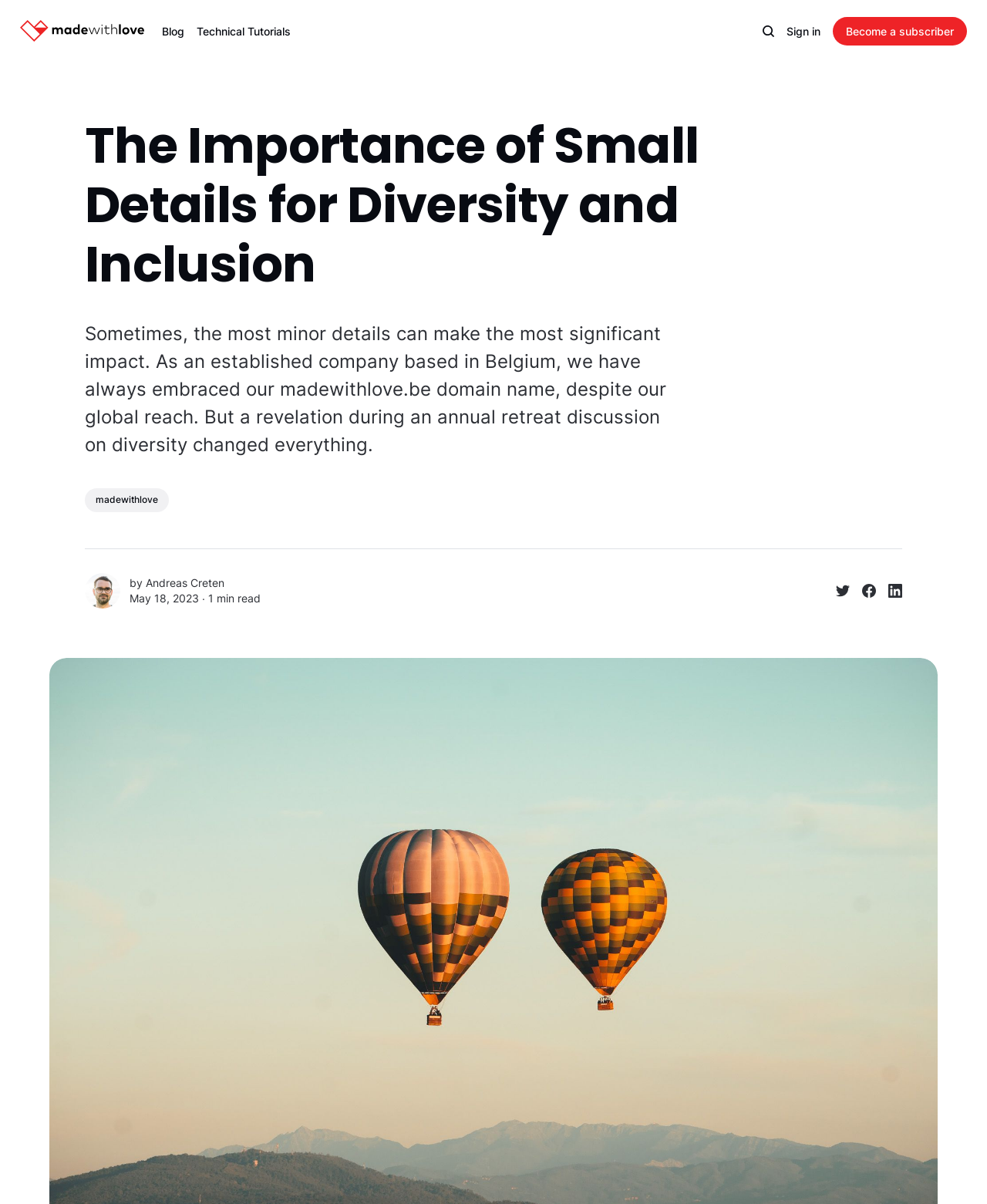Identify the bounding box coordinates of the specific part of the webpage to click to complete this instruction: "become a subscriber".

[0.844, 0.014, 0.98, 0.038]